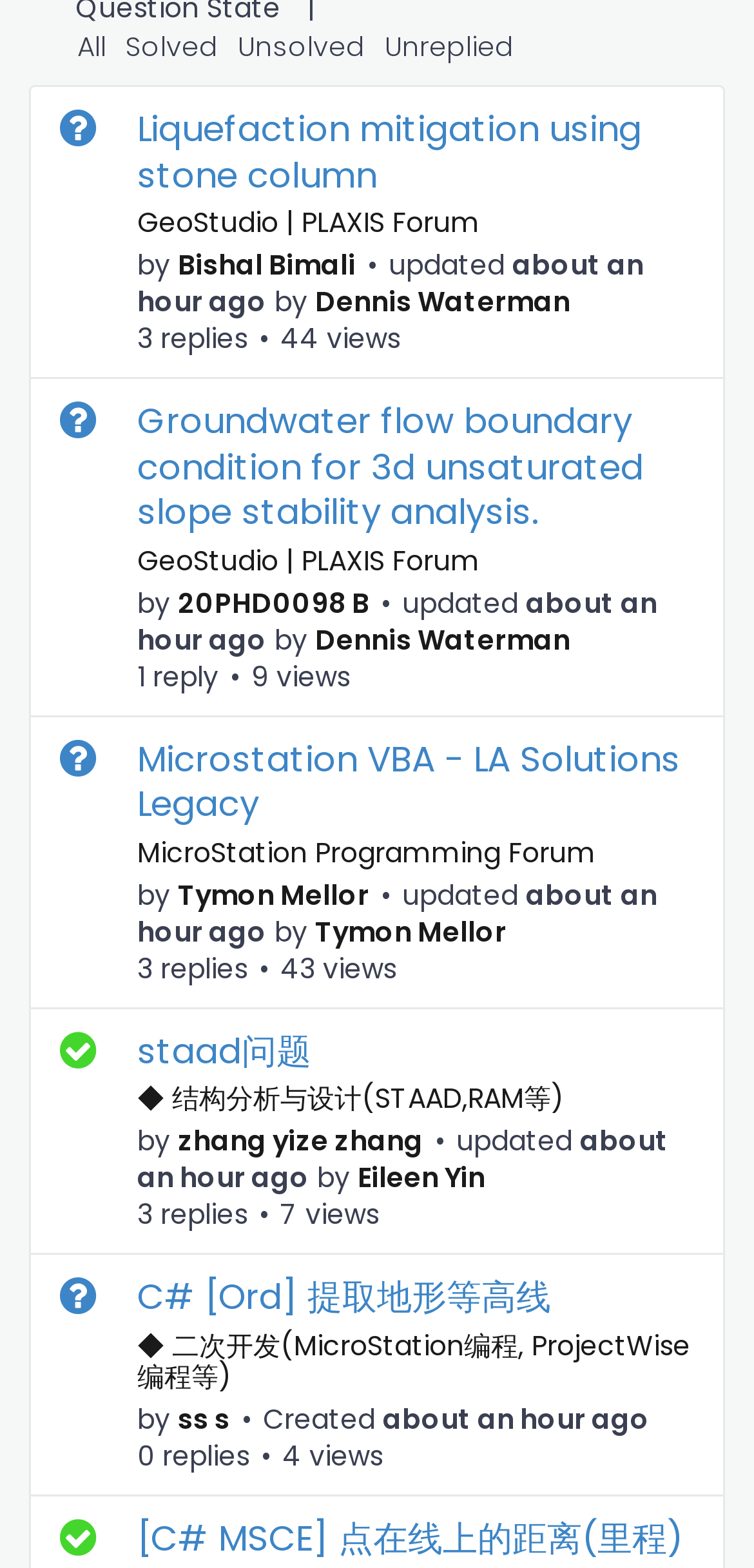Please determine the bounding box coordinates of the element's region to click for the following instruction: "View profile of Bishal Bimali".

[0.236, 0.157, 0.472, 0.181]